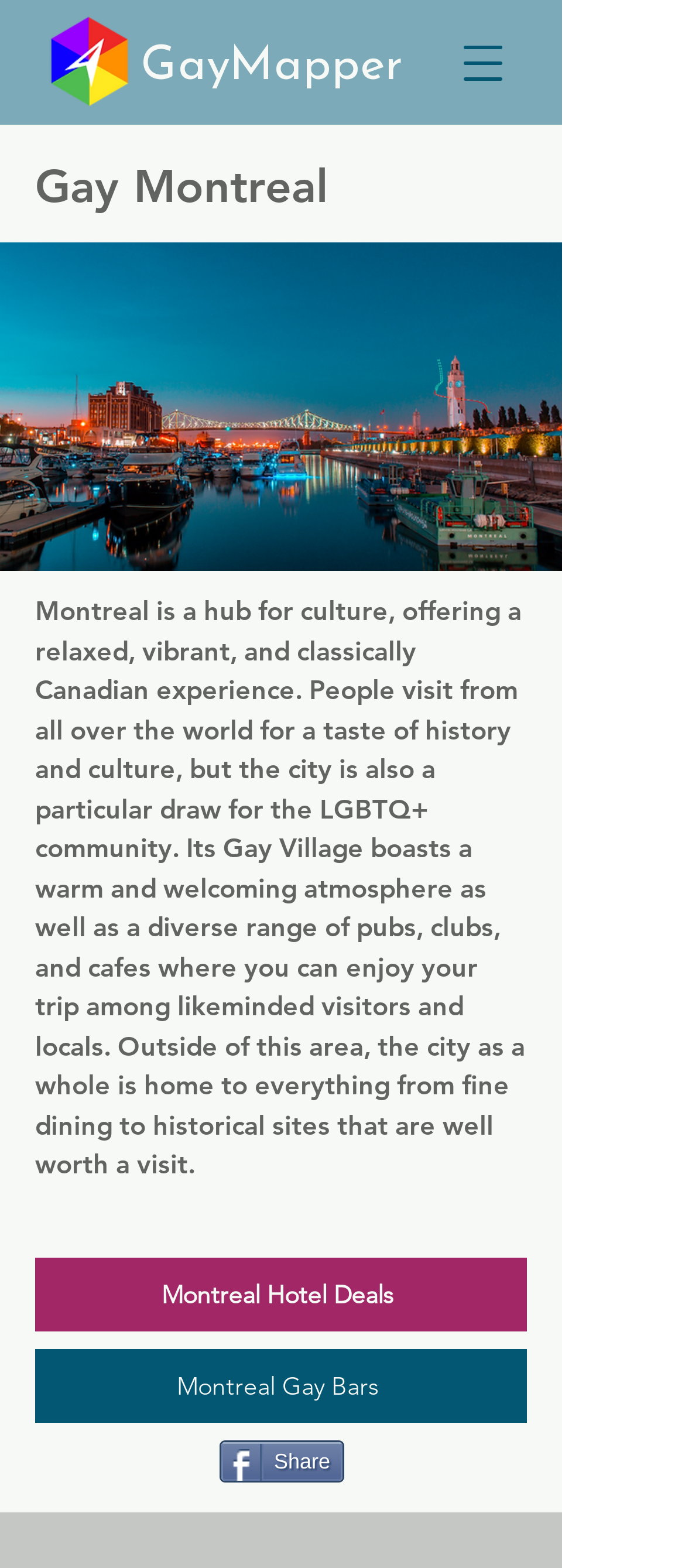What is the name of the city being described?
Look at the image and respond with a one-word or short phrase answer.

Montreal